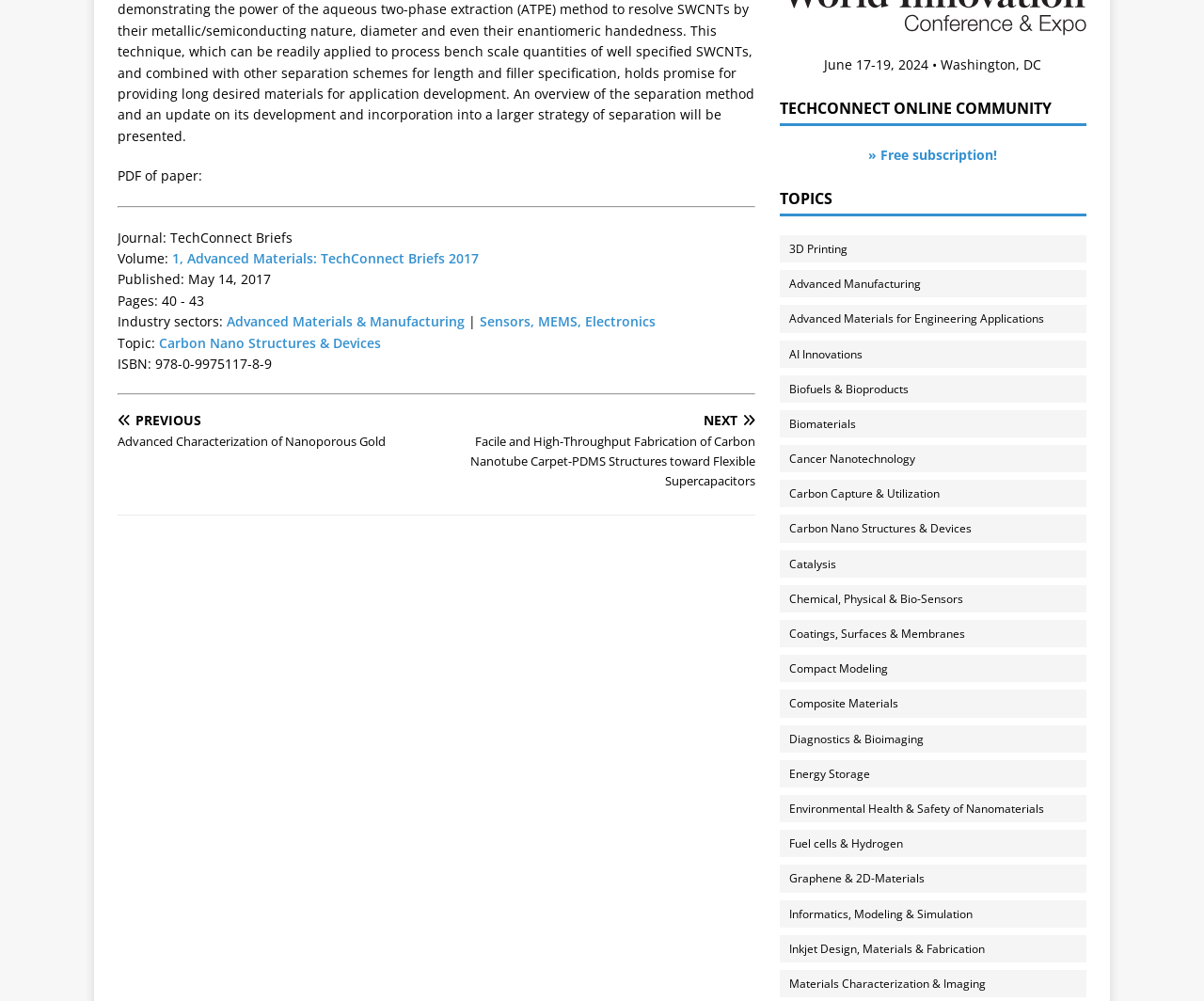Provide the bounding box coordinates of the HTML element described as: "Materials Characterization & Imaging". The bounding box coordinates should be four float numbers between 0 and 1, i.e., [left, top, right, bottom].

[0.647, 0.969, 0.918, 0.996]